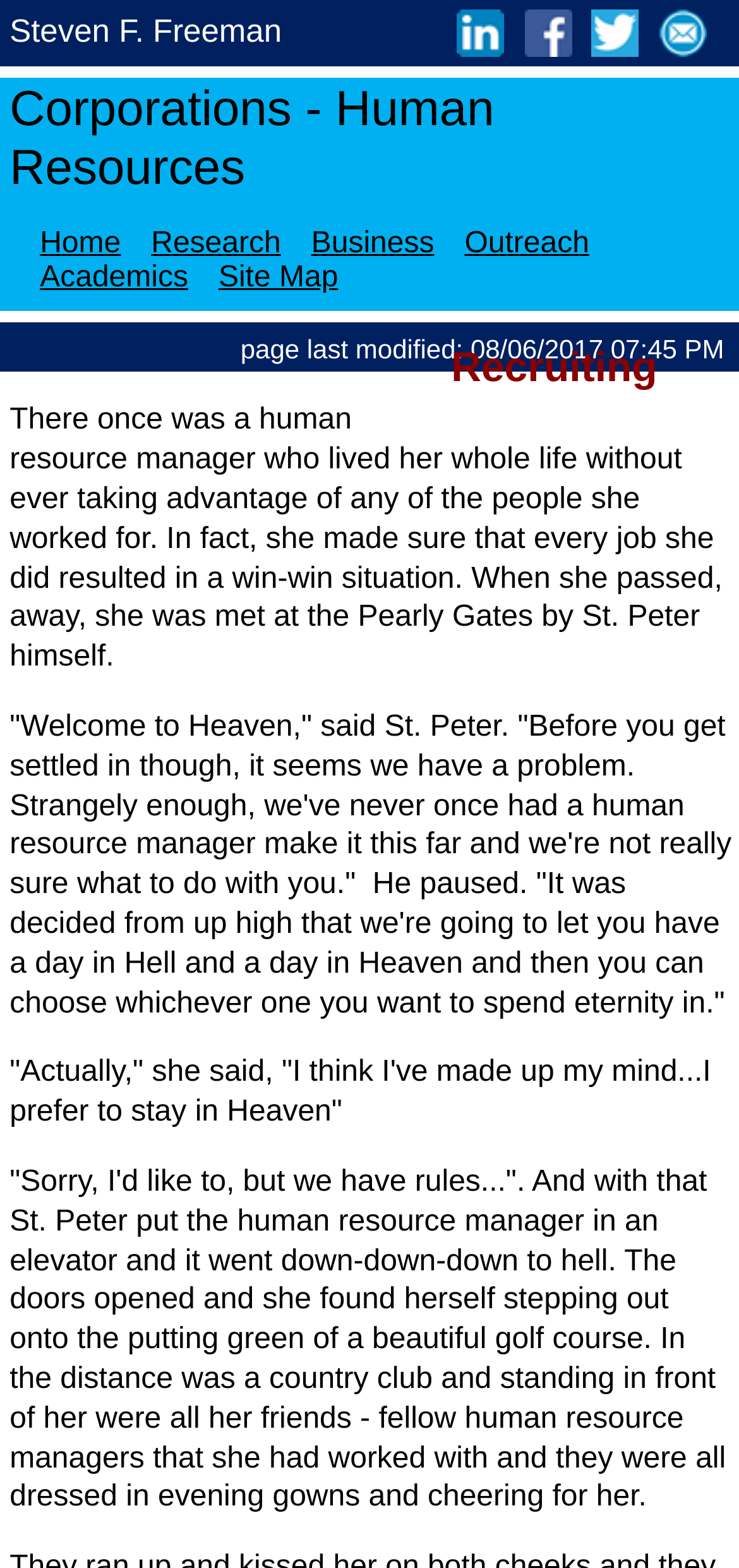Construct a comprehensive caption that outlines the webpage's structure and content.

The webpage is about Steven F. Freeman, with a focus on his work in corporations and human resources. At the top, there is a heading with his name, followed by links to his social media profiles, including LinkedIn, Facebook, Twitter, and Email, each accompanied by an image of the respective platform's logo. 

Below the social media links, there is a heading that reads "Corporations - Human Resources", which is likely a subtitle or a description of Steven F. Freeman's work. 

The webpage has a navigation menu with links to different sections, including "Home", "Research", "Business", "Outreach", "Academics", and "Site Map", which are arranged horizontally across the page. 

At the bottom of the page, there is a static text that indicates when the page was last modified. Below this text, there is a heading that reads "Recruiting", followed by a short story about a human resource manager who is met by St. Peter at the Pearly Gates. The story is divided into four paragraphs, each describing a different part of the conversation between the human resource manager and St. Peter.